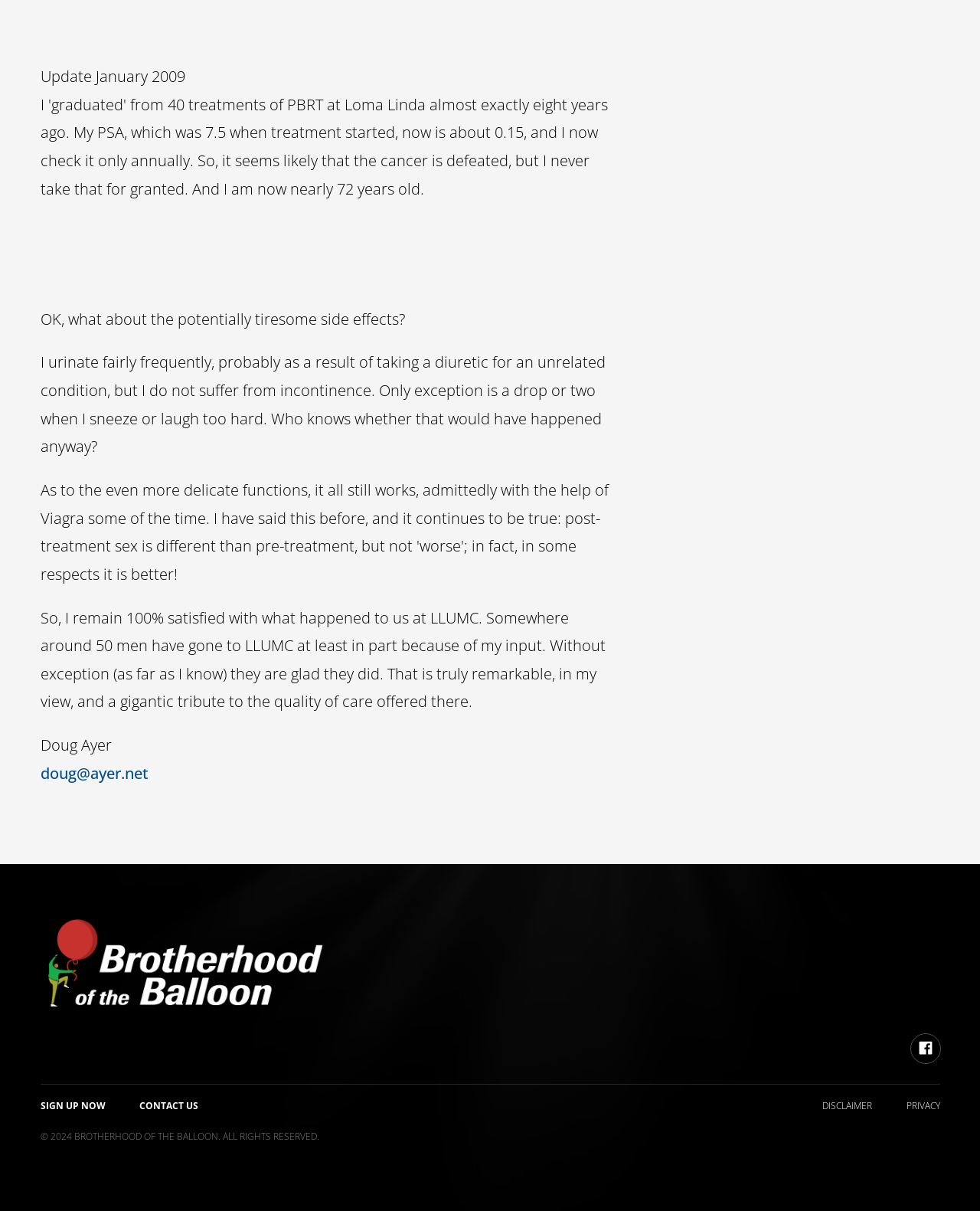What is the name of the organization mentioned in the footer?
Please craft a detailed and exhaustive response to the question.

The copyright information at the bottom of the webpage mentions 'BROTHERHOOD OF THE BALLOON' as the organization that owns the copyright.